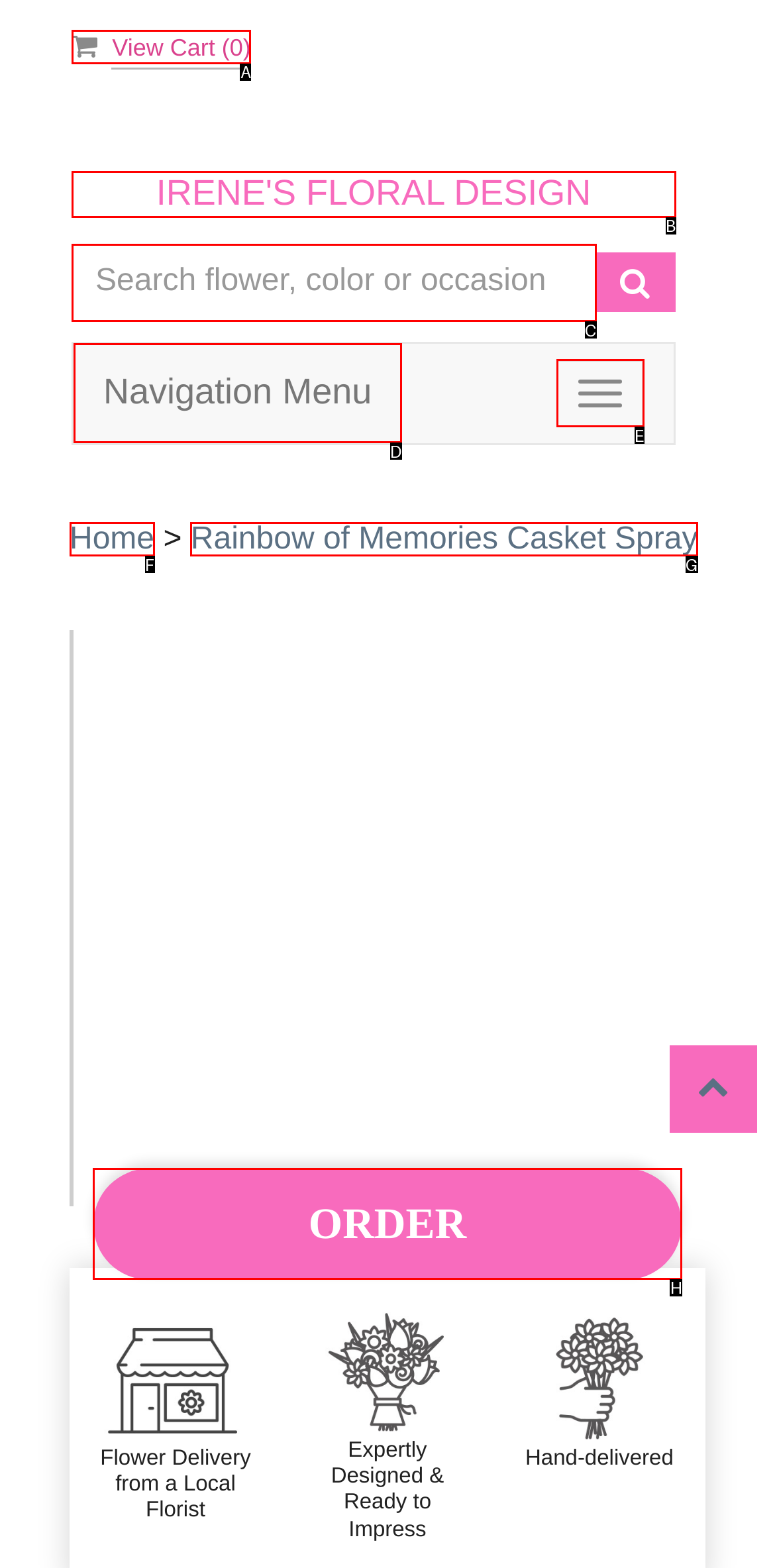Choose the letter that corresponds to the correct button to accomplish the task: Order now
Reply with the letter of the correct selection only.

H